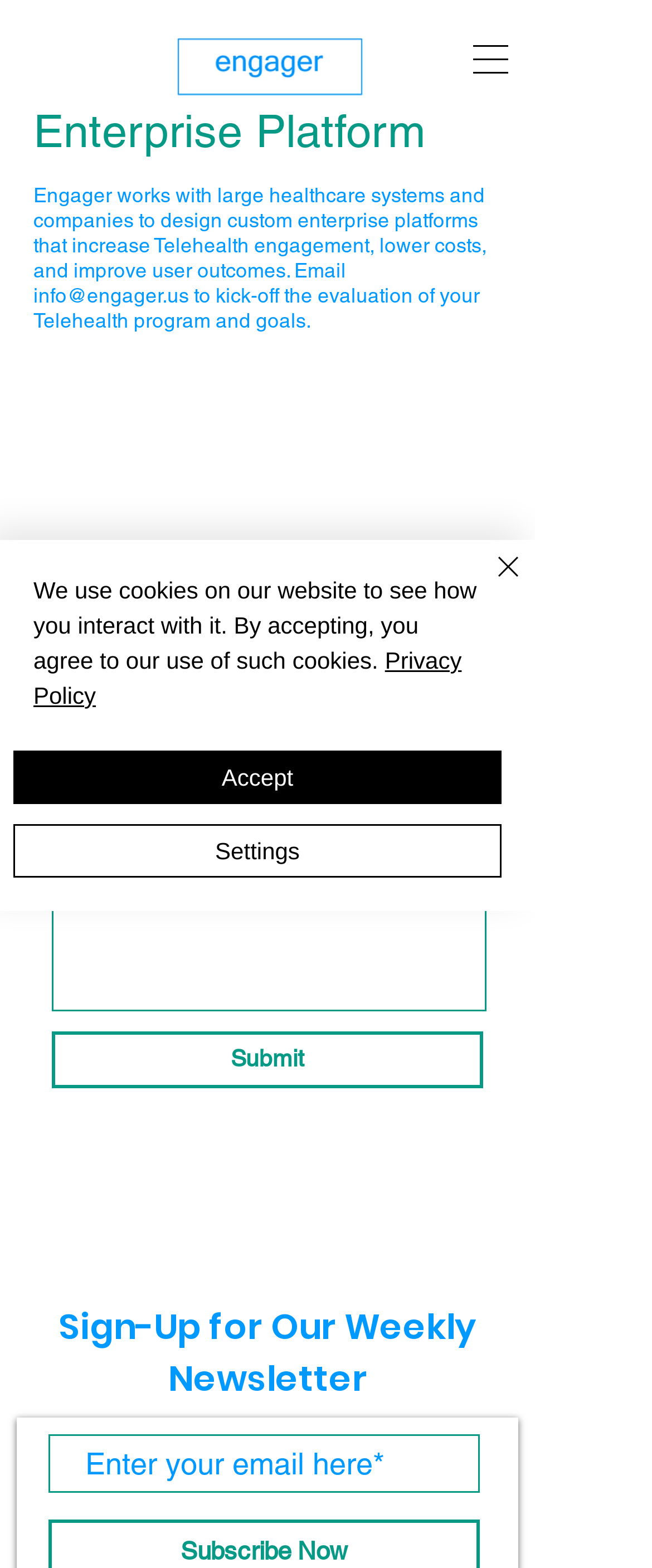What is the purpose of the newsletter sign-up?
Answer the question with a detailed and thorough explanation.

The webpage has a section to sign up for a weekly newsletter, where I can enter my email address to receive regular updates from Engager.